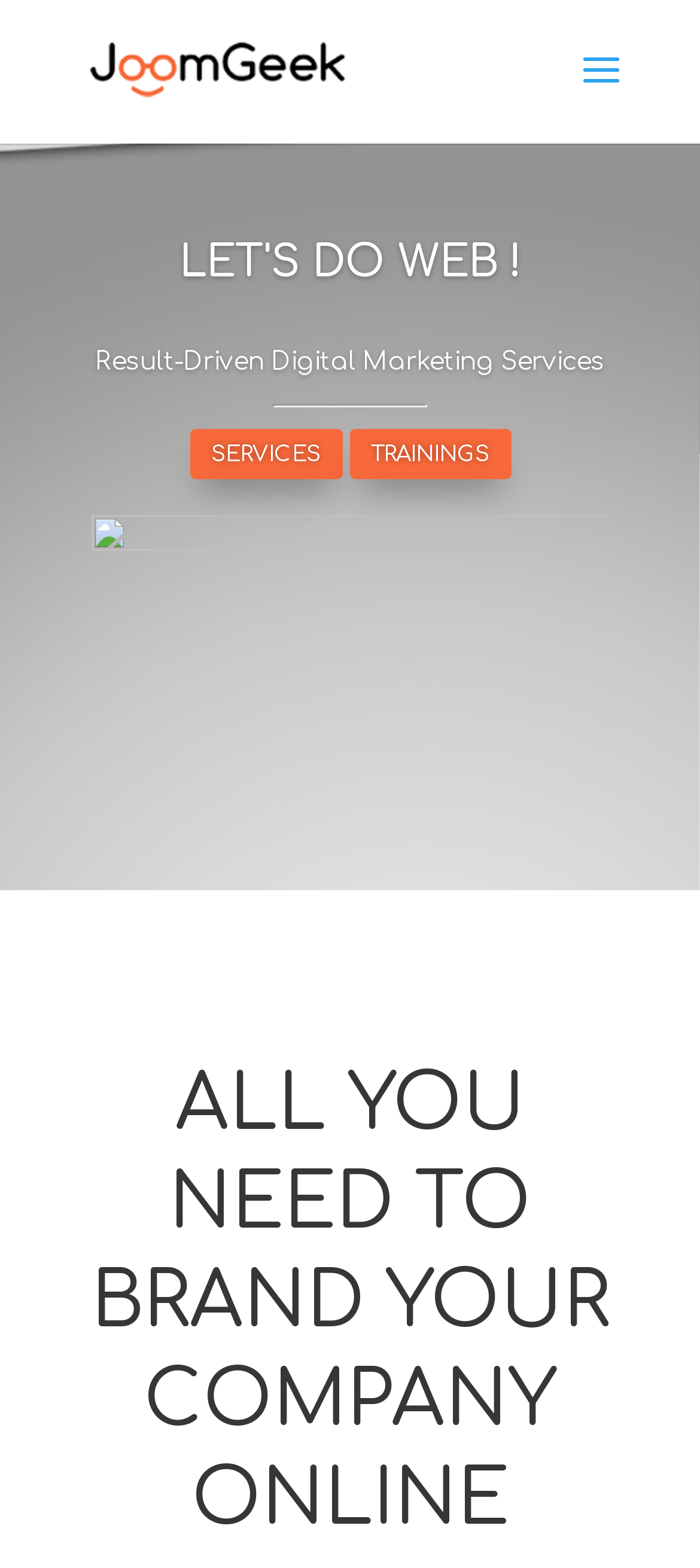Based on the image, please respond to the question with as much detail as possible:
What is the purpose of the search bar?

The search bar is located at the top of the webpage, and its purpose is to allow users to search for specific content within the website.